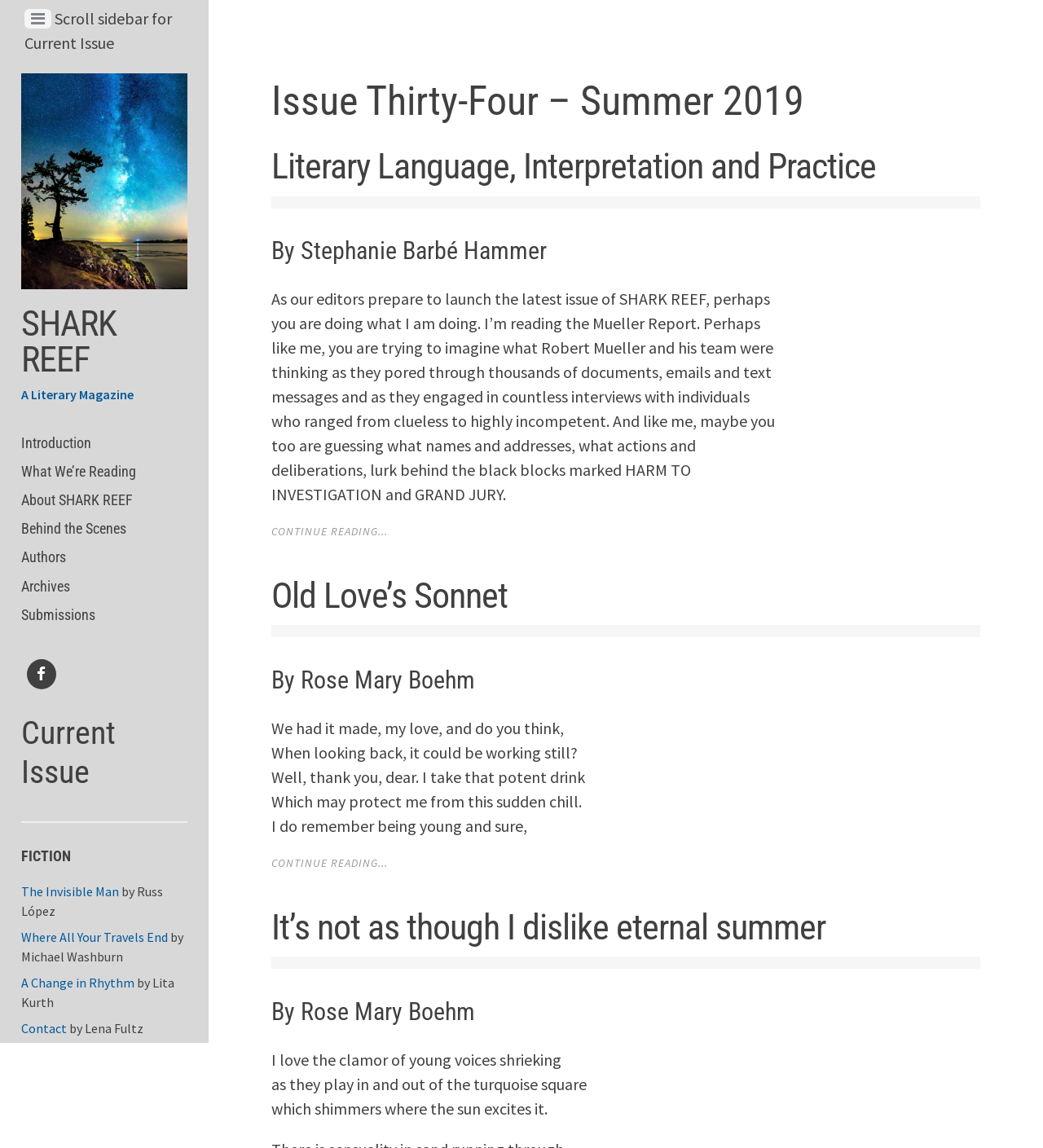Identify the bounding box of the HTML element described here: "View Menu & Current Issue". Provide the coordinates as four float numbers between 0 and 1: [left, top, right, bottom].

[0.023, 0.008, 0.049, 0.025]